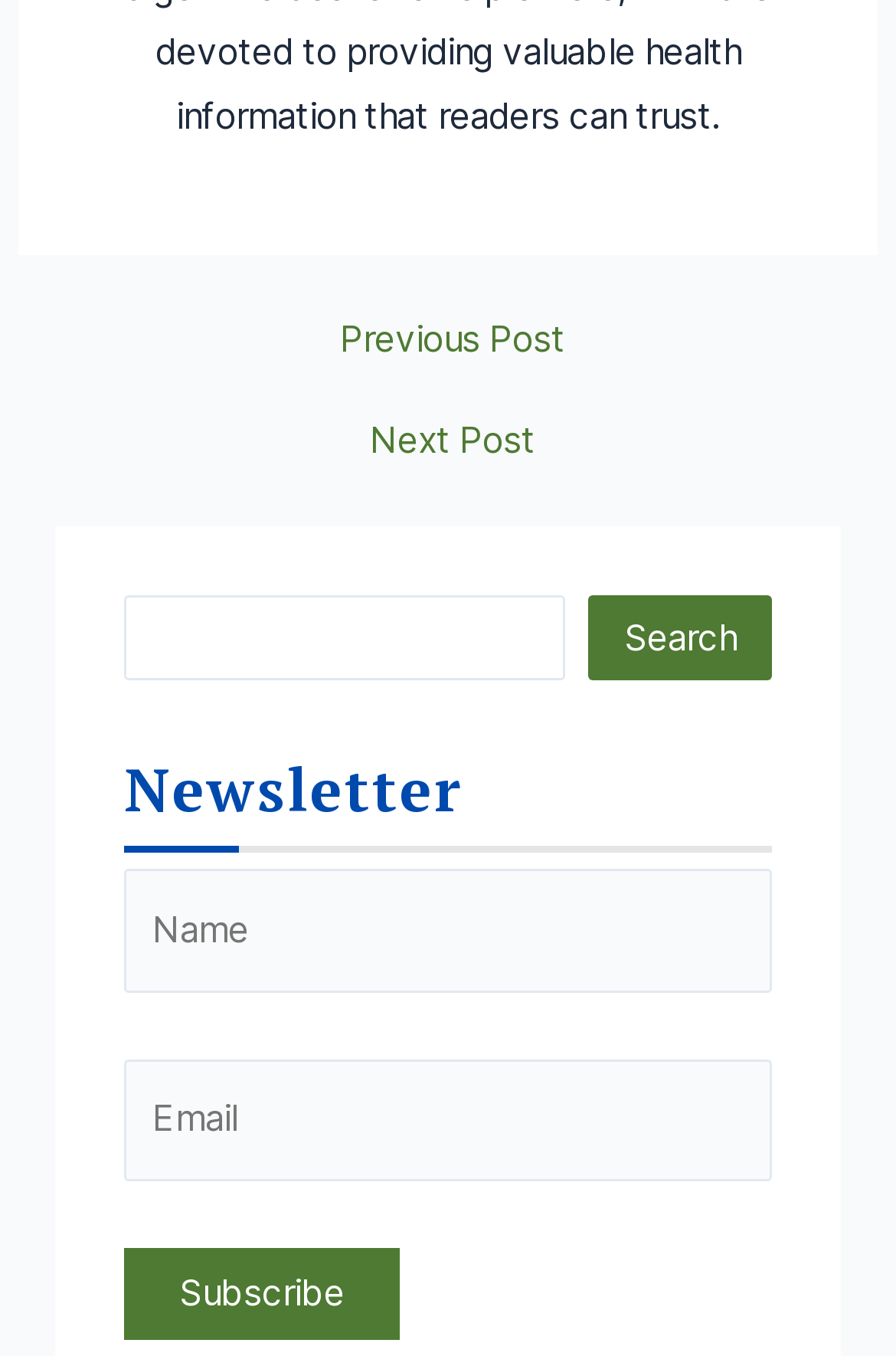How many text boxes are in the contact form?
Look at the screenshot and respond with one word or a short phrase.

Two